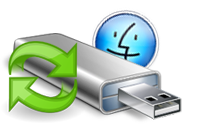Offer a detailed explanation of the image.

The image depicts a USB drive with a circular refresh symbol, suggesting data recovery or restoration capabilities. Accompanying this visual is an icon that symbolizes a Mac interface, highlighting its compatibility with Mac systems. This image represents the "Recover Mac for USB Drive" software, which specializes in recovering lost data from various types of USB drives. The software is designed to retrieve entire deleted files and folders from drives that may have been formatted, logically crashed, or infected by viruses. This functionality is essential for users looking to recover important documents and media from their USB devices.